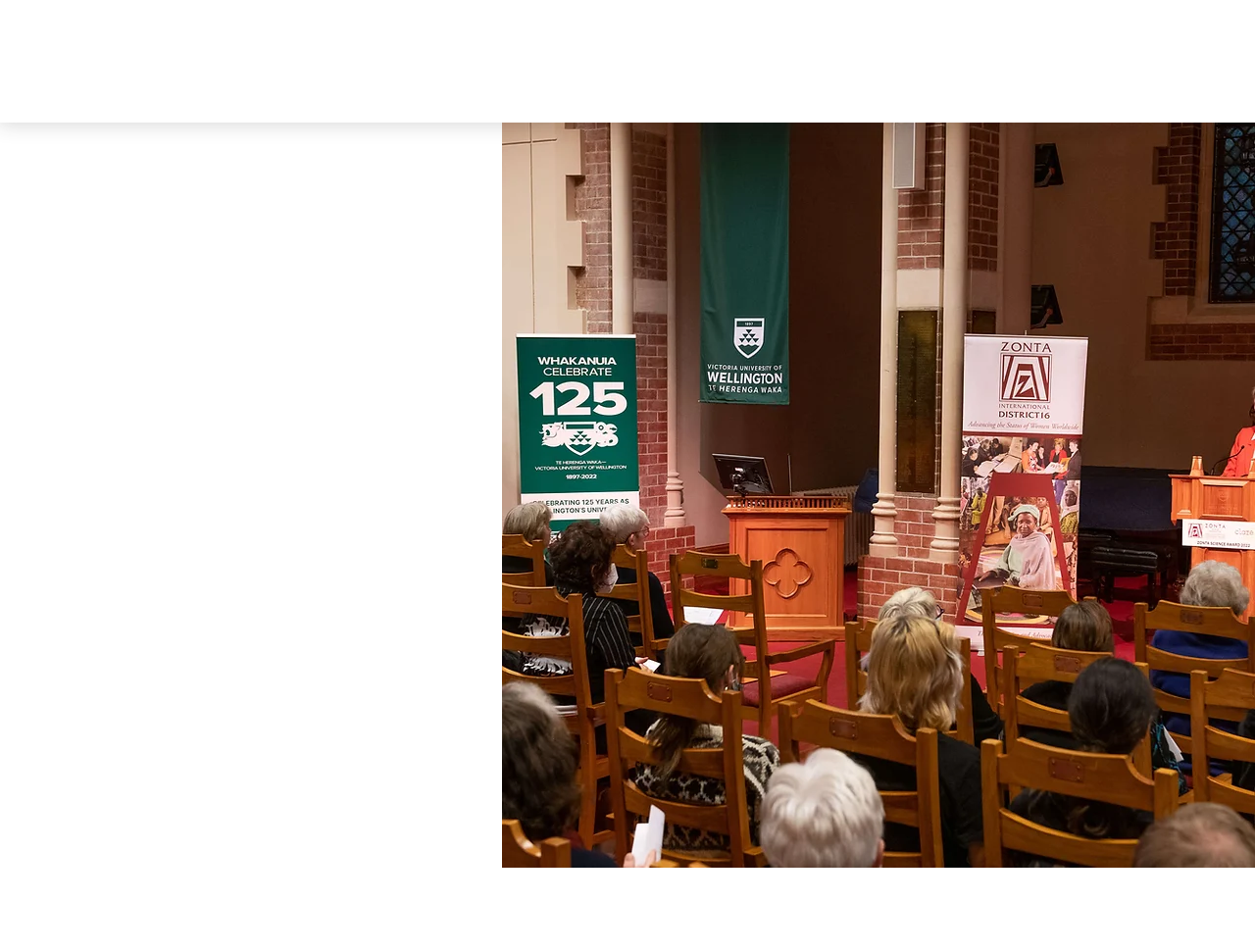Refer to the screenshot and answer the following question in detail:
What can be viewed by clicking the 'View Scholarships' link?

The link 'View Scholarships' is located below the 'Scholarships & Awards' heading, which implies that clicking this link will allow the user to view the available scholarships.